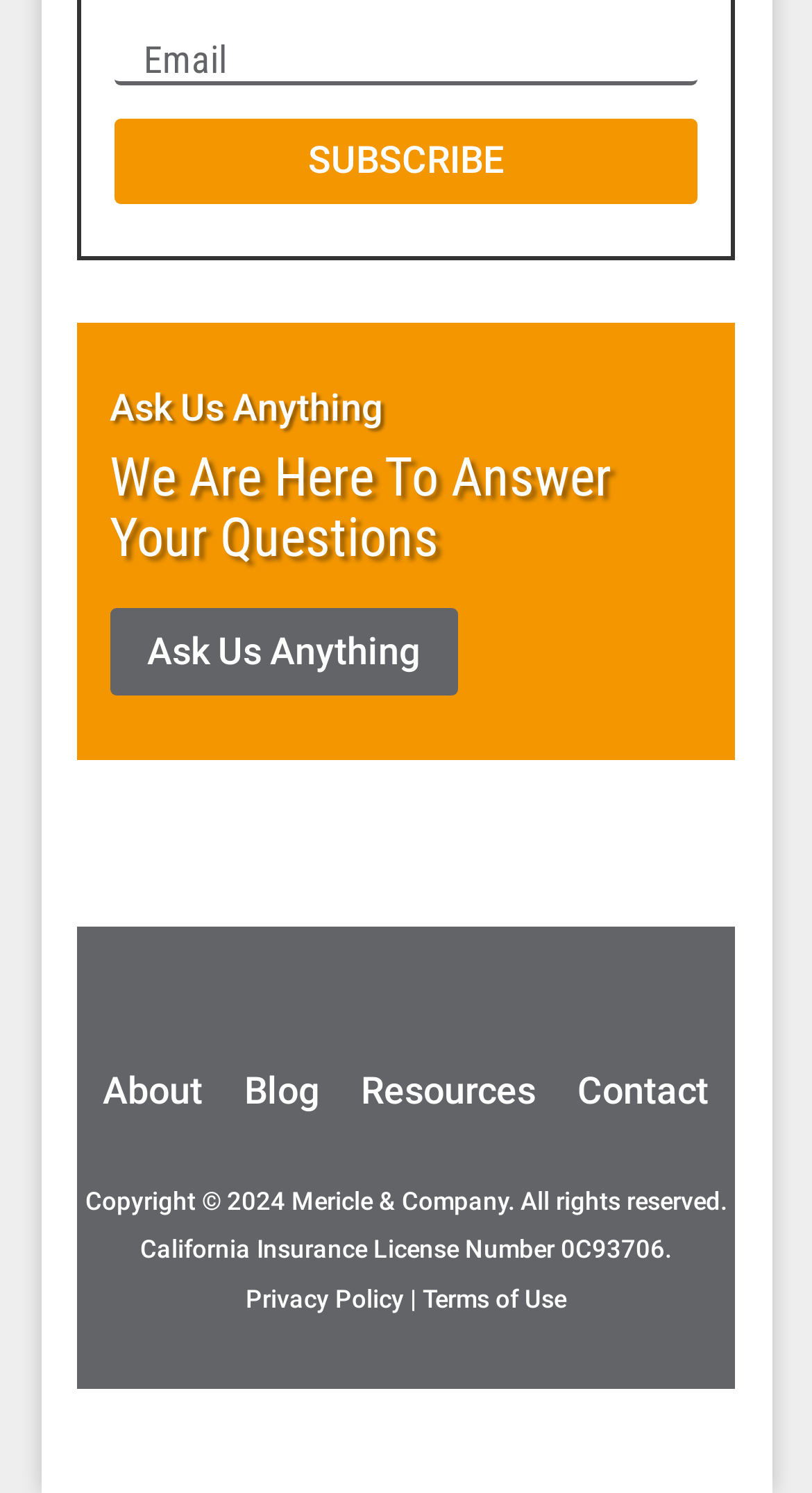What is the insurance license number of Mericle & Company?
Using the visual information from the image, give a one-word or short-phrase answer.

0C93706